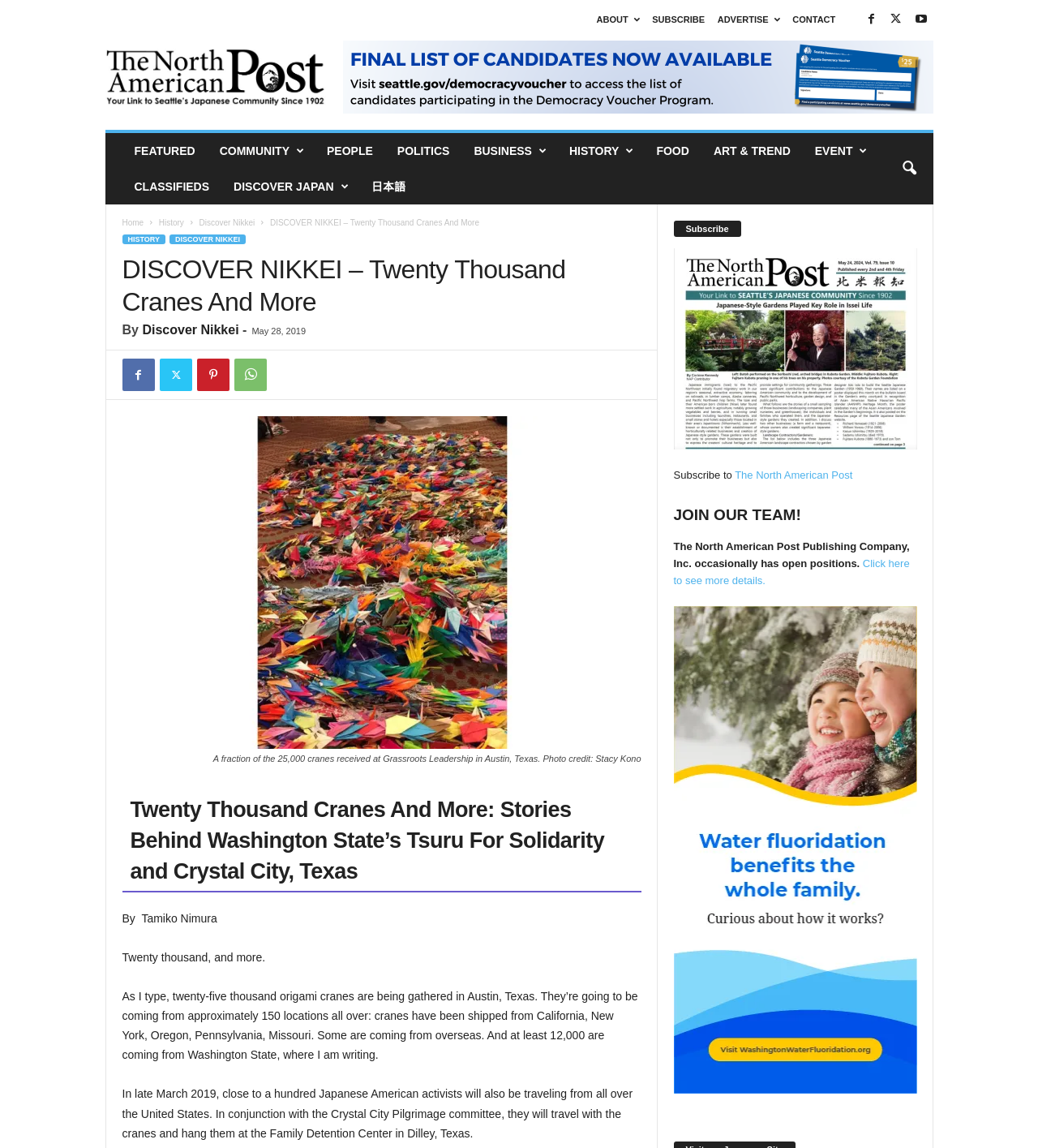Pinpoint the bounding box coordinates of the clickable element to carry out the following instruction: "View the featured stories."

[0.118, 0.116, 0.2, 0.147]